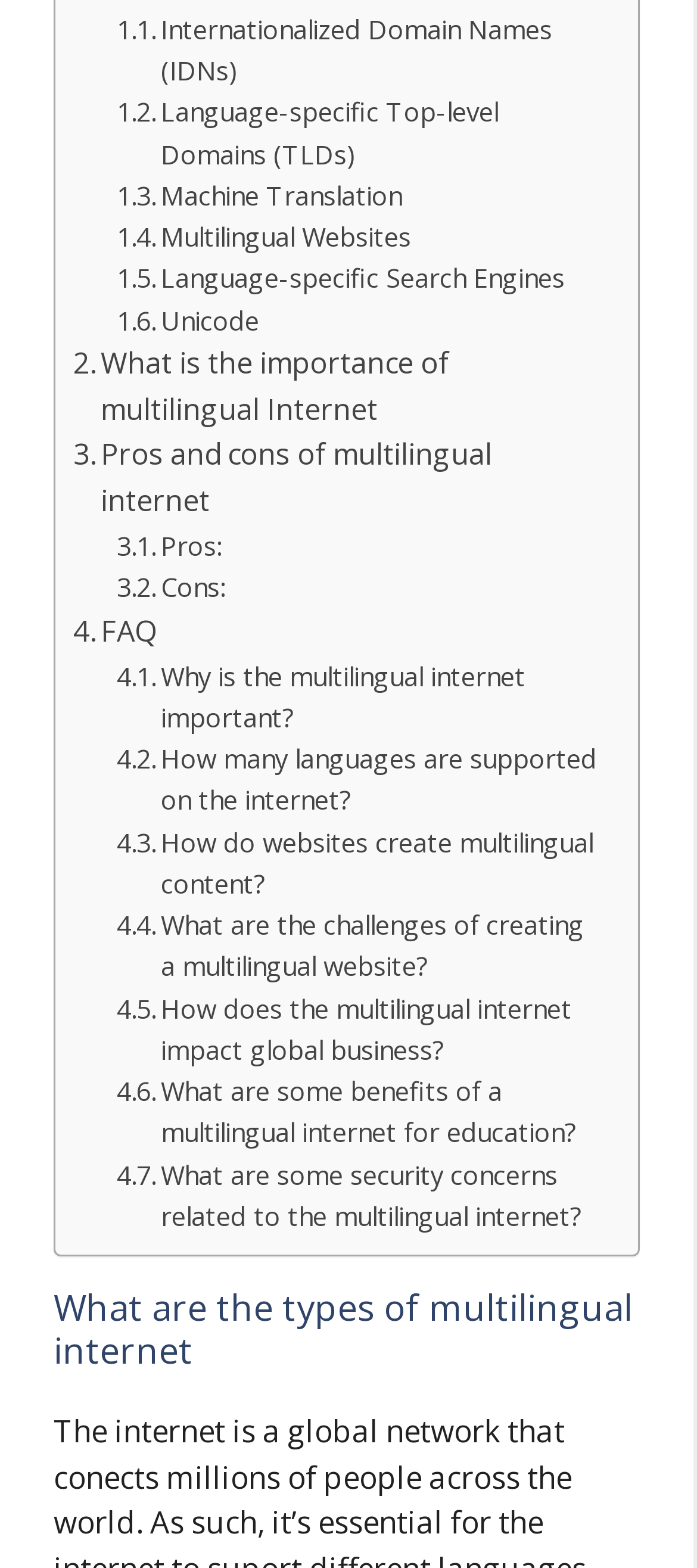How many languages are supported on the internet?
Provide a detailed answer to the question, using the image to inform your response.

The webpage does not provide a specific number of languages supported on the internet, but it does ask the question '. How many languages are supported on the internet?' which implies that it is a relevant topic in the context of multilingual internet.